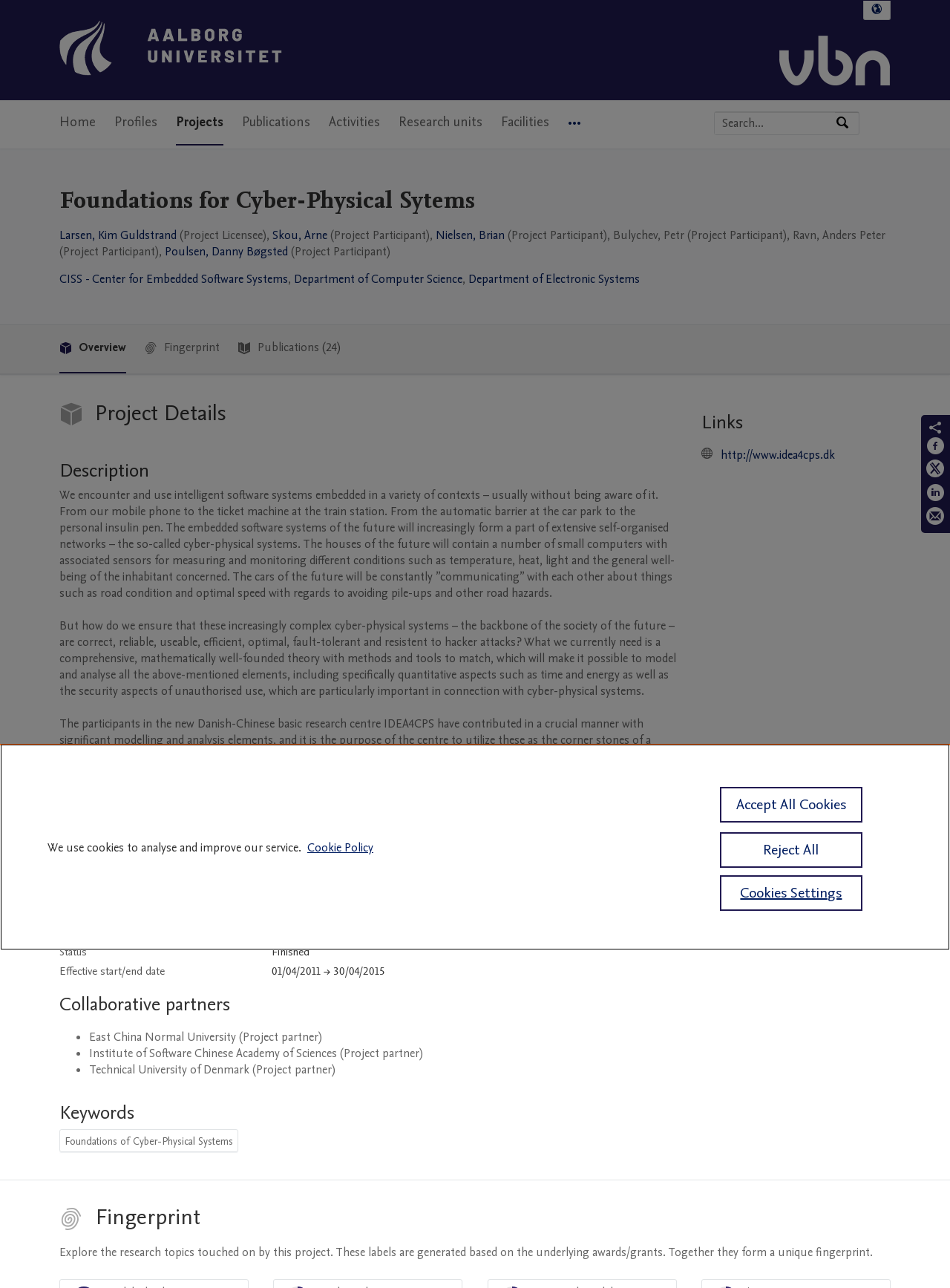Using the information shown in the image, answer the question with as much detail as possible: What is the name of the research portal?

I found the answer by looking at the logo and the text next to it, which says 'Aalborg University's Research Portal Home Aalborg University's Research Portal Logo'.